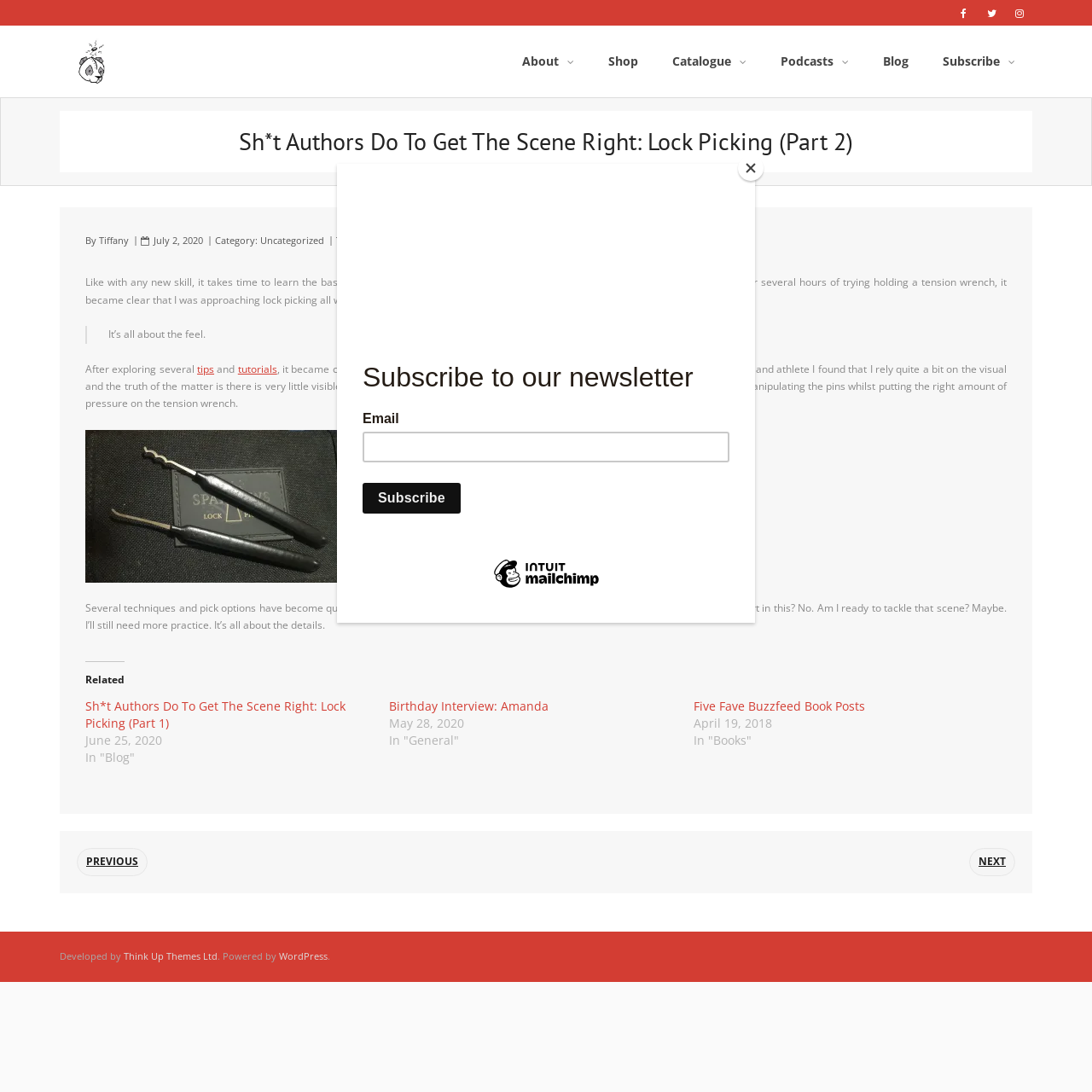What is the name of the publishing company?
Please look at the screenshot and answer using one word or phrase.

Mecha Panda Publishing